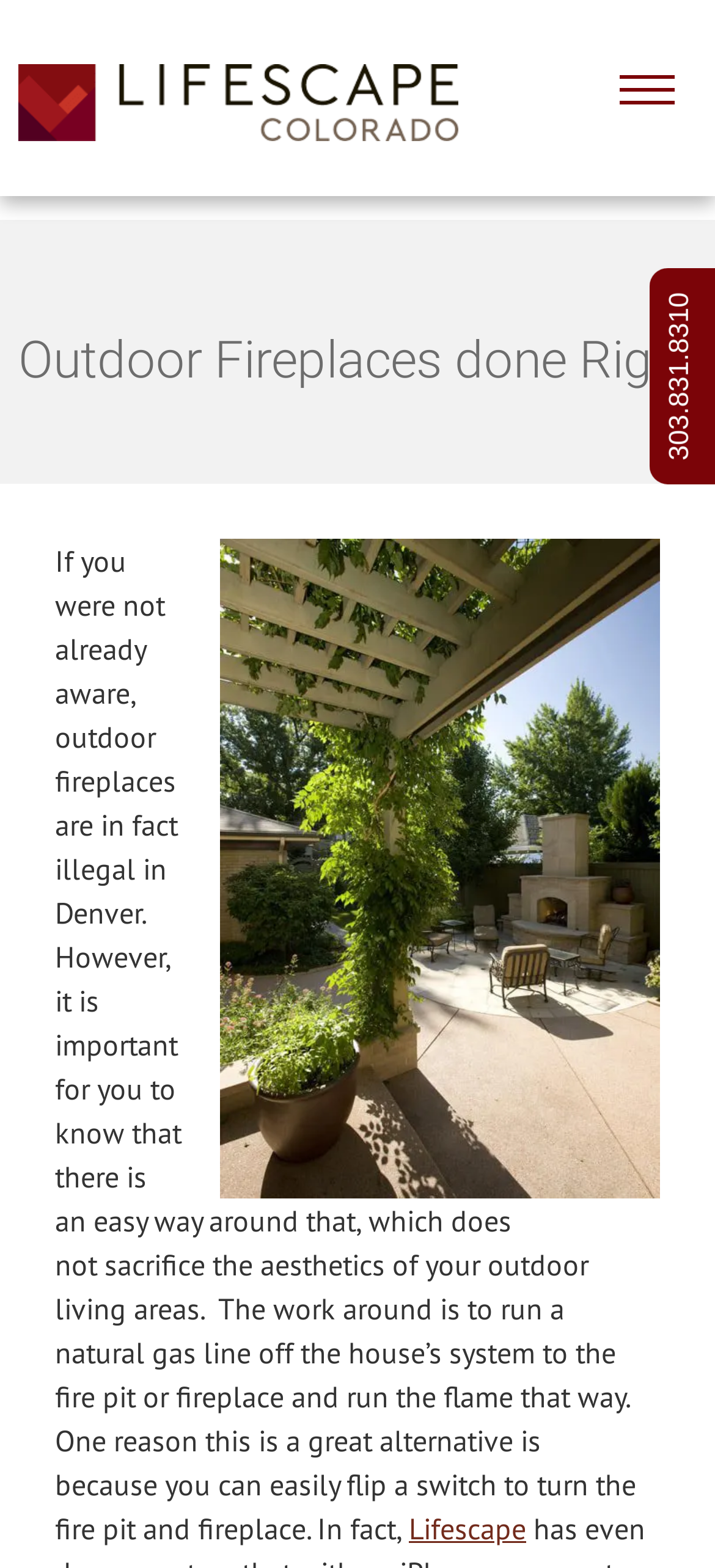Please give a succinct answer to the question in one word or phrase:
What is the name of the company?

Lifescape Colorado